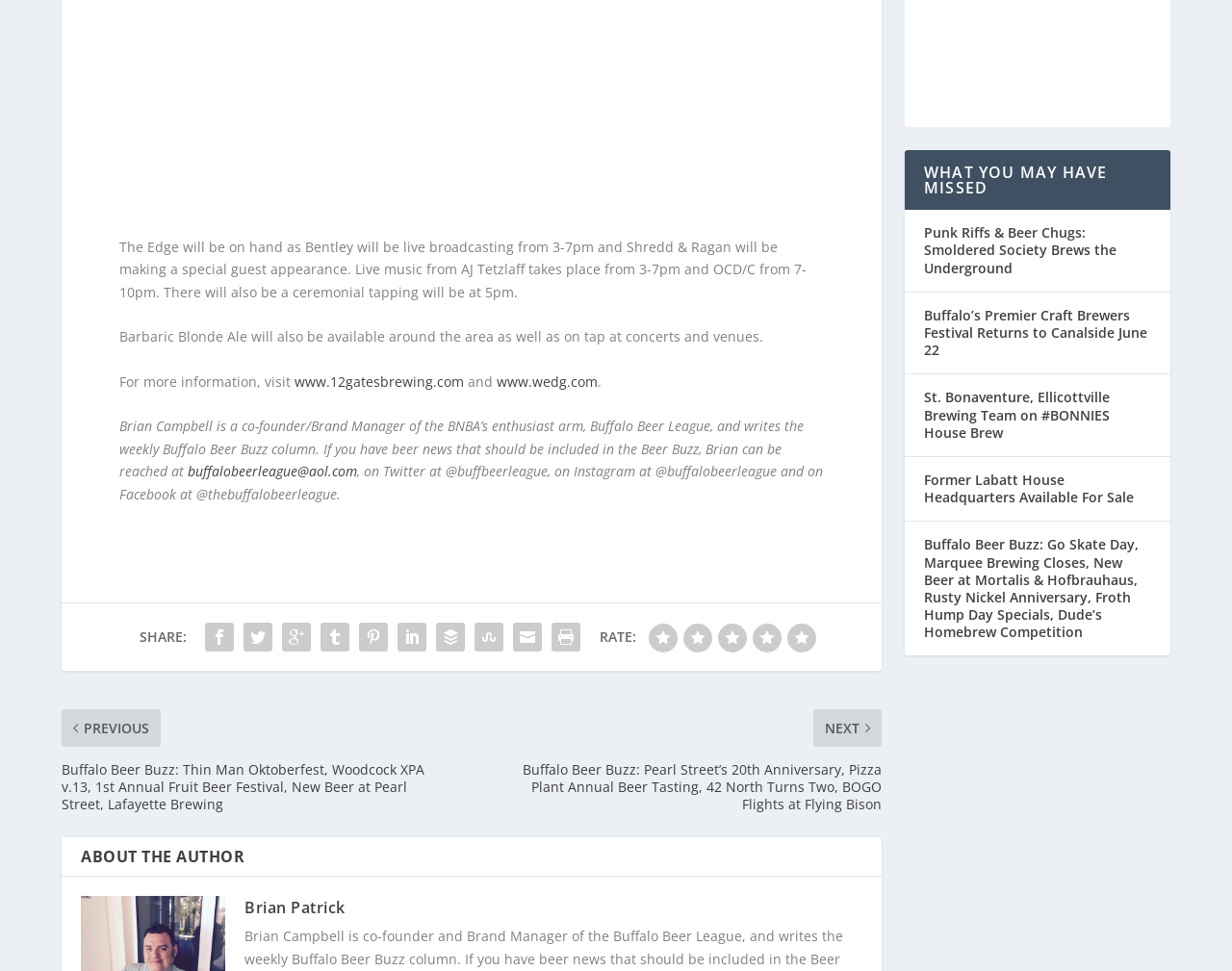Identify the bounding box coordinates of the clickable section necessary to follow the following instruction: "Read more about the author". The coordinates should be presented as four float numbers from 0 to 1, i.e., [left, top, right, bottom].

[0.198, 0.91, 0.28, 0.932]